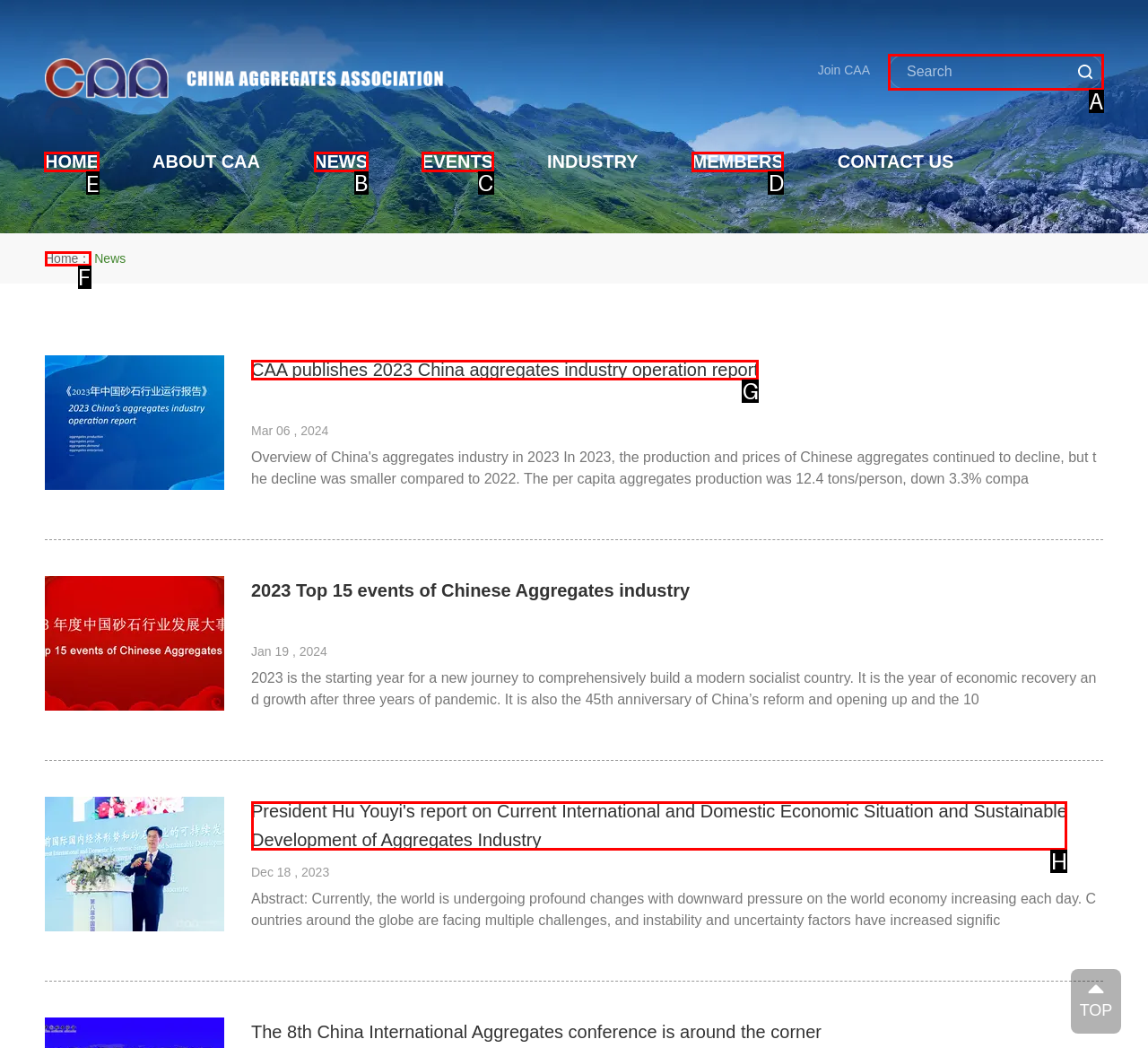Which choice should you pick to execute the task: Register as a linguist
Respond with the letter associated with the correct option only.

None